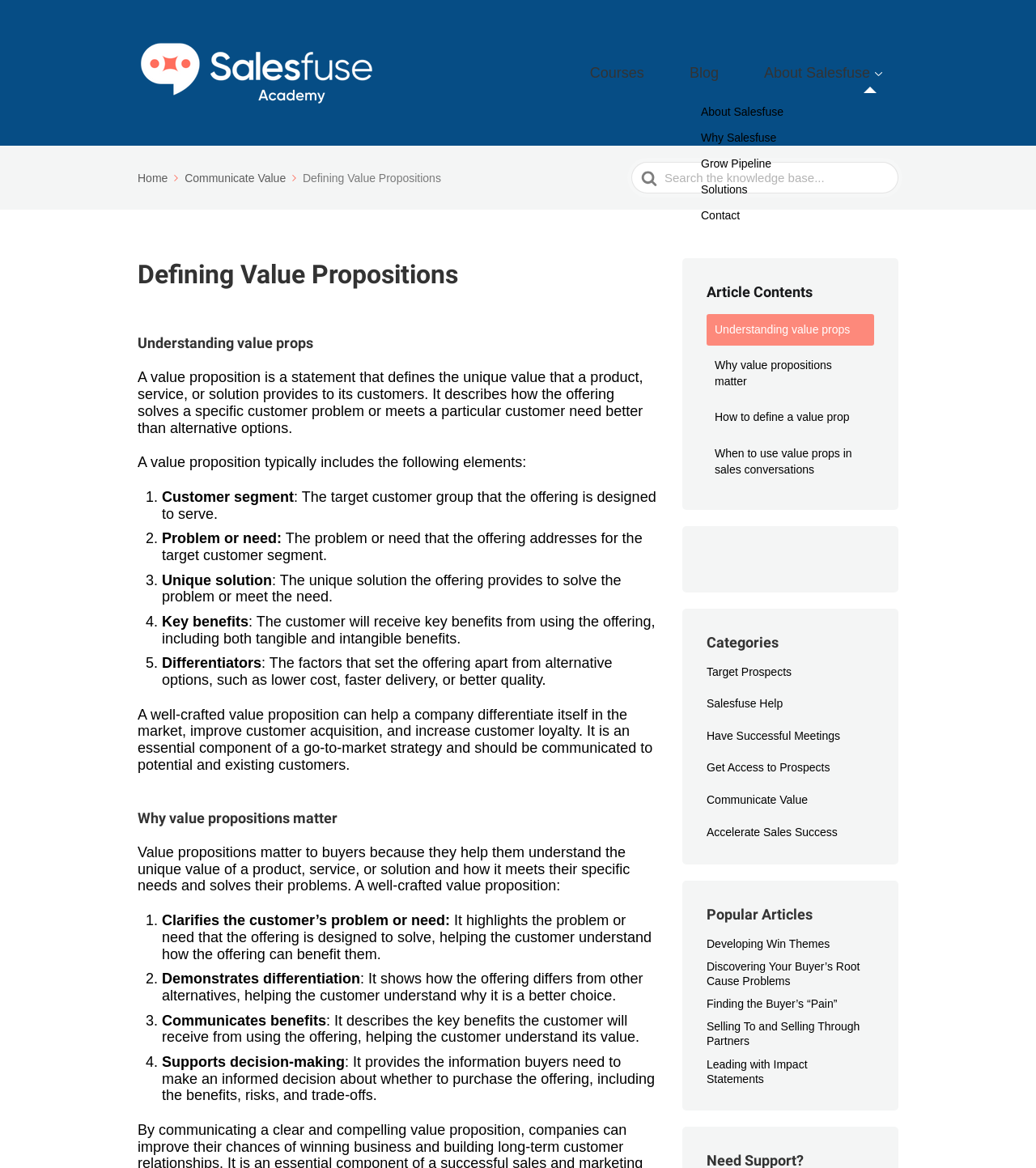Can you find the bounding box coordinates for the element to click on to achieve the instruction: "Read the article about Understanding value props"?

[0.133, 0.271, 0.635, 0.301]